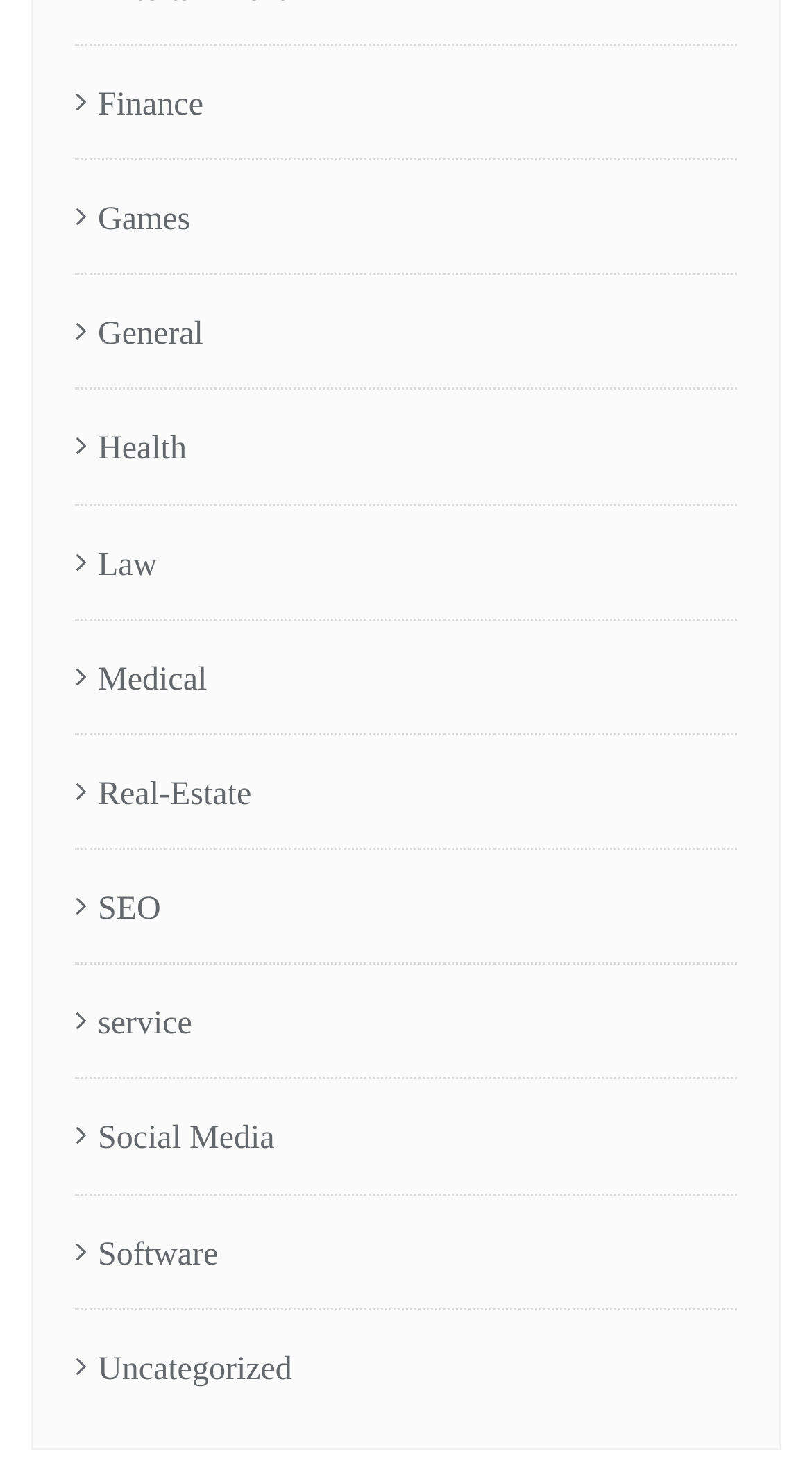Please locate the clickable area by providing the bounding box coordinates to follow this instruction: "Visit Real-Estate".

[0.092, 0.512, 0.31, 0.563]